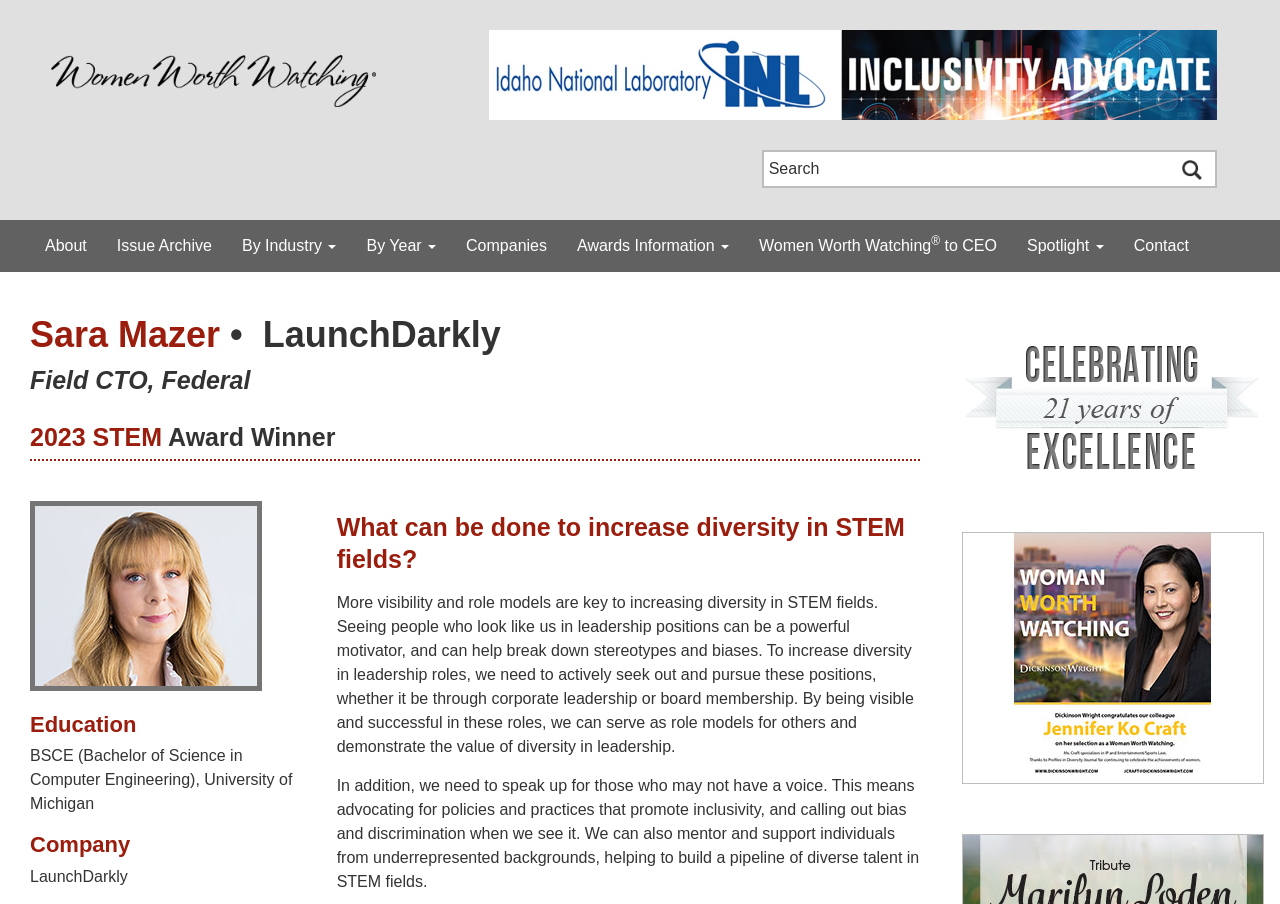Find the bounding box coordinates for the area that should be clicked to accomplish the instruction: "Join the Discord community".

None